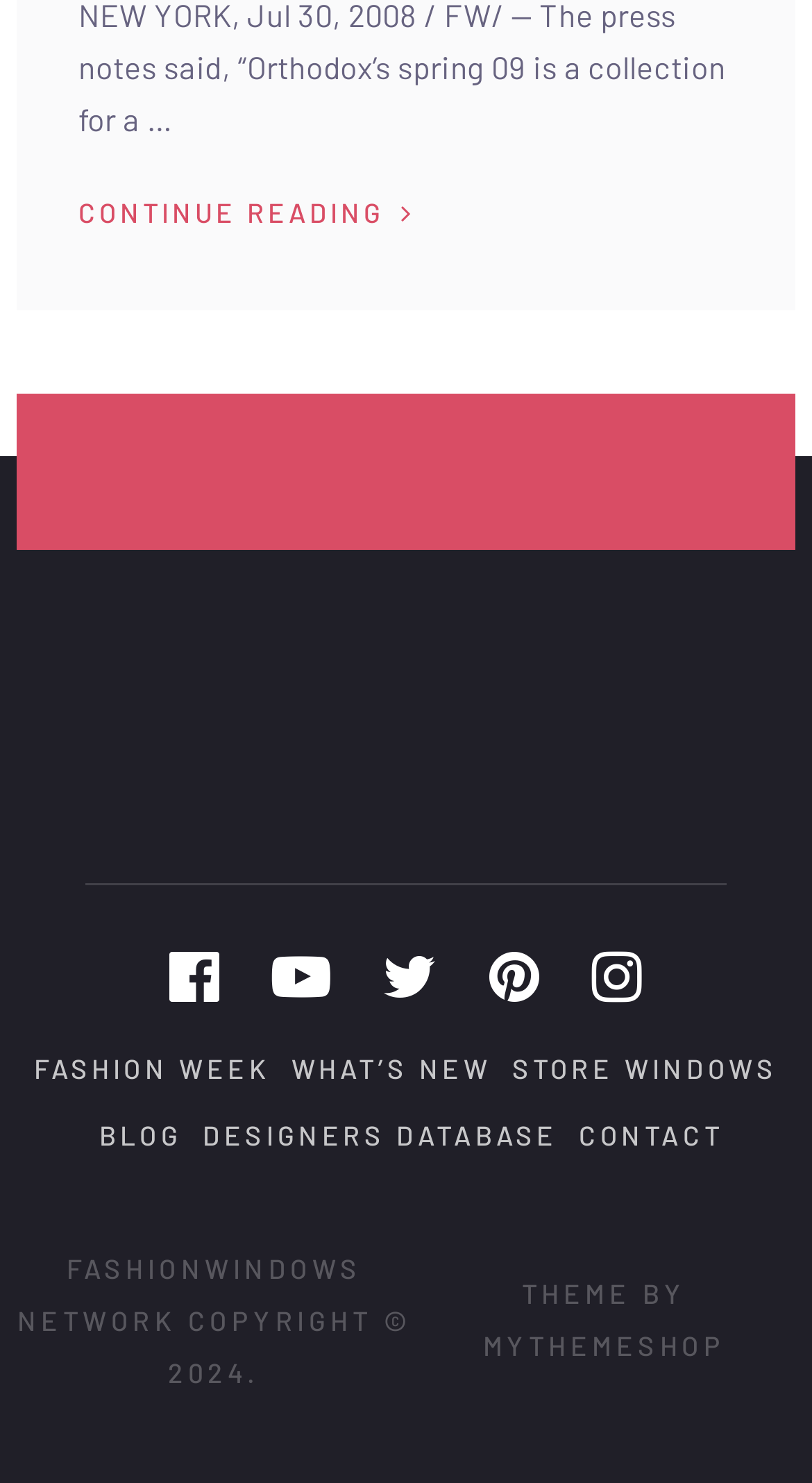What is the copyright year?
Look at the screenshot and respond with a single word or phrase.

2024